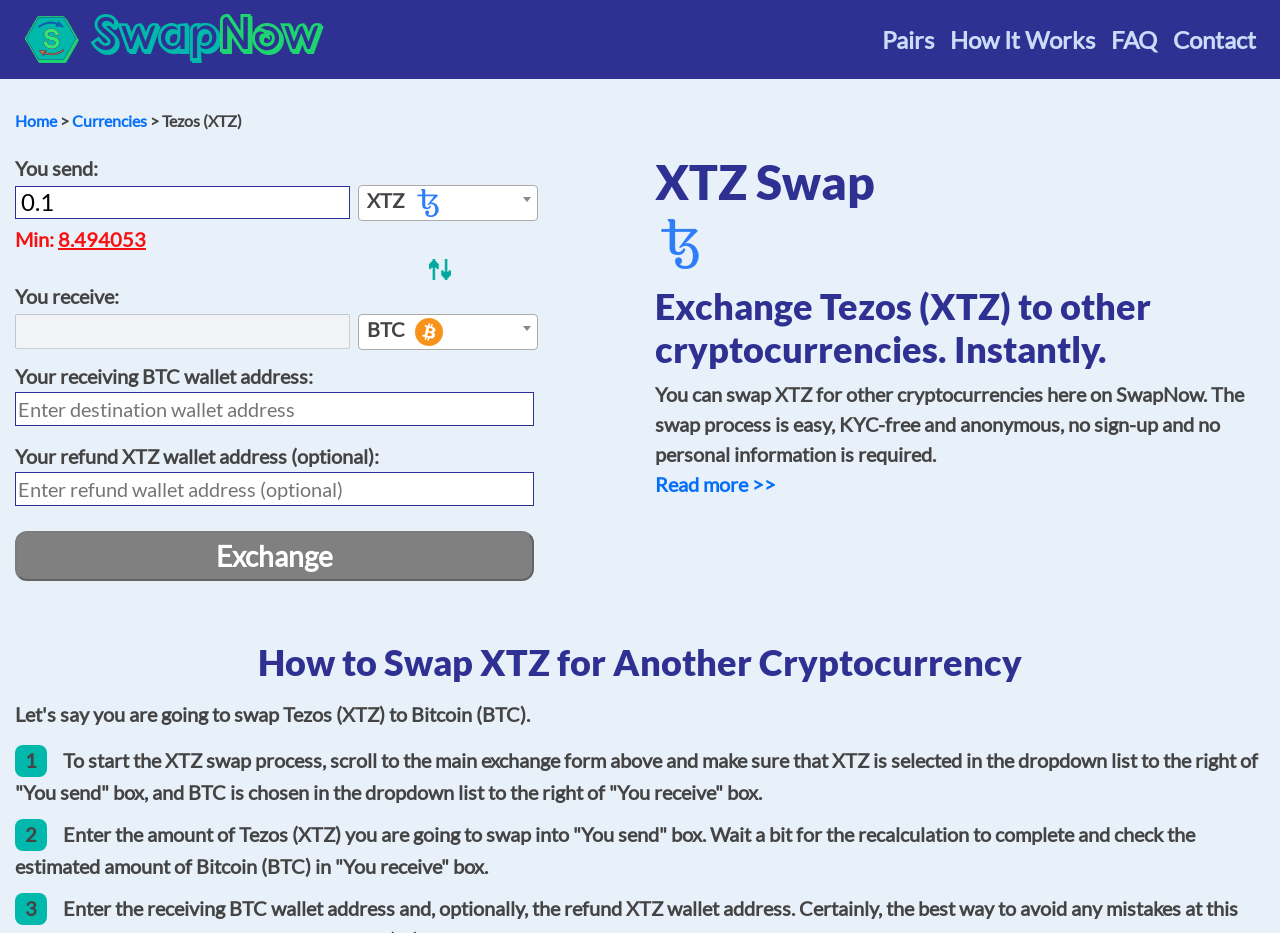Provide a one-word or short-phrase response to the question:
How many steps are involved in the XTZ swap process?

3